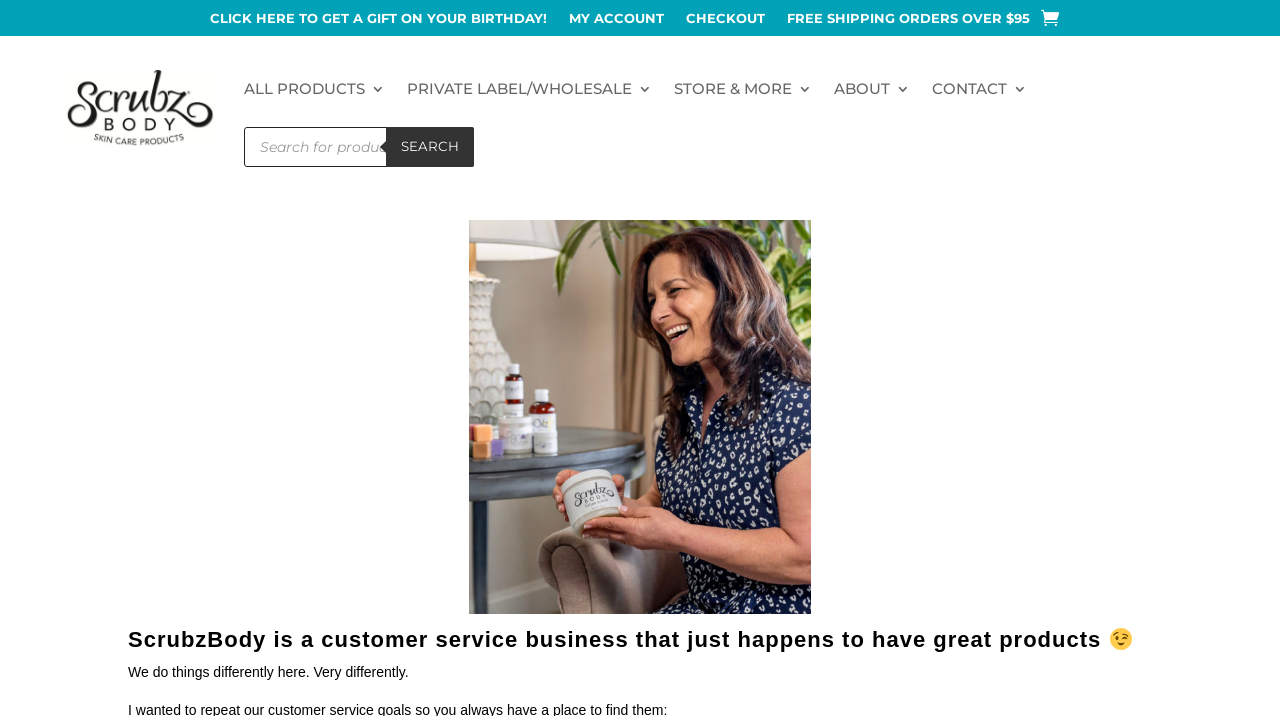Specify the bounding box coordinates of the region I need to click to perform the following instruction: "Click on 'MY ACCOUNT'". The coordinates must be four float numbers in the range of 0 to 1, i.e., [left, top, right, bottom].

[0.445, 0.015, 0.519, 0.046]